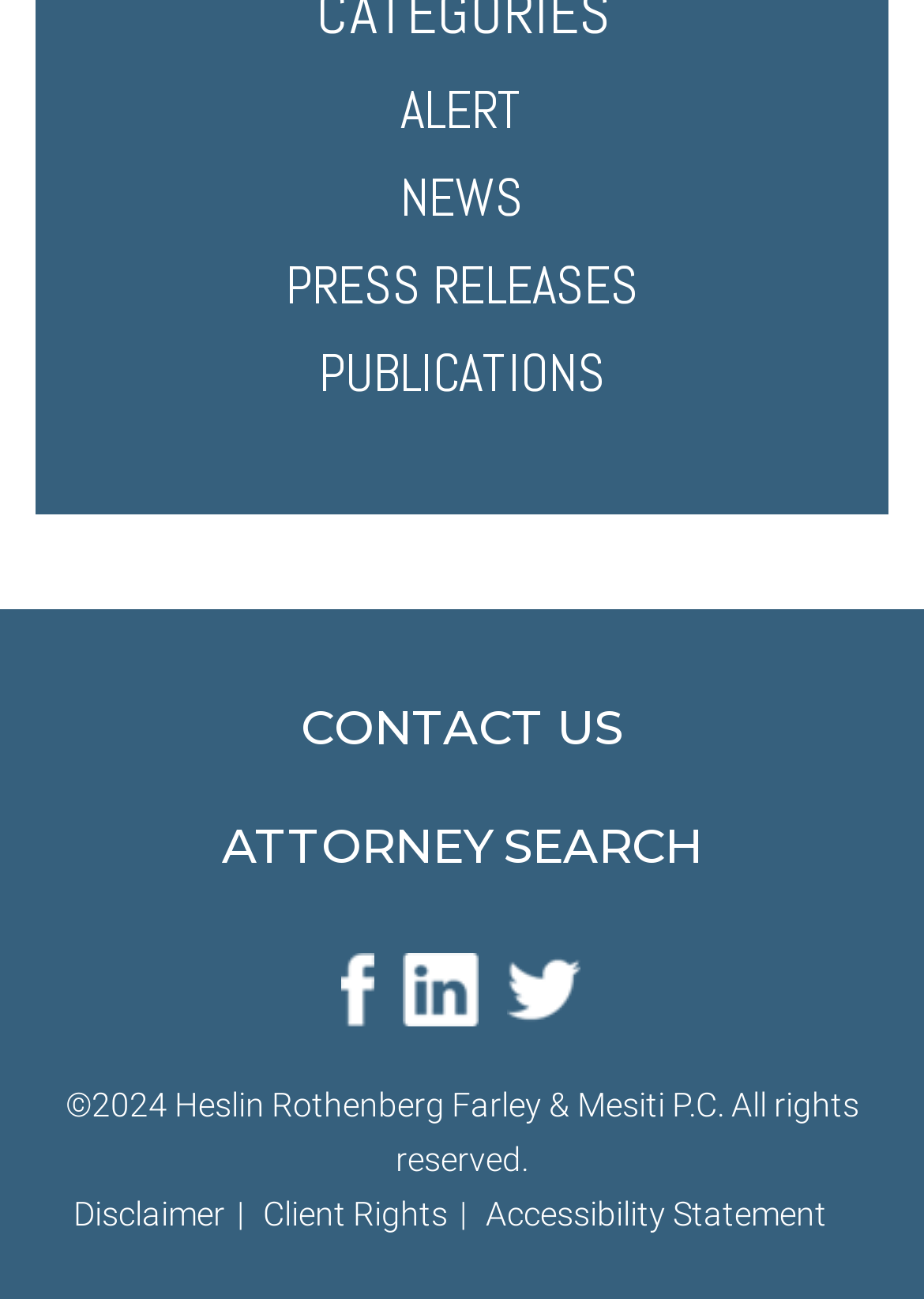Use a single word or phrase to answer this question: 
How many links are in the top navigation bar?

4